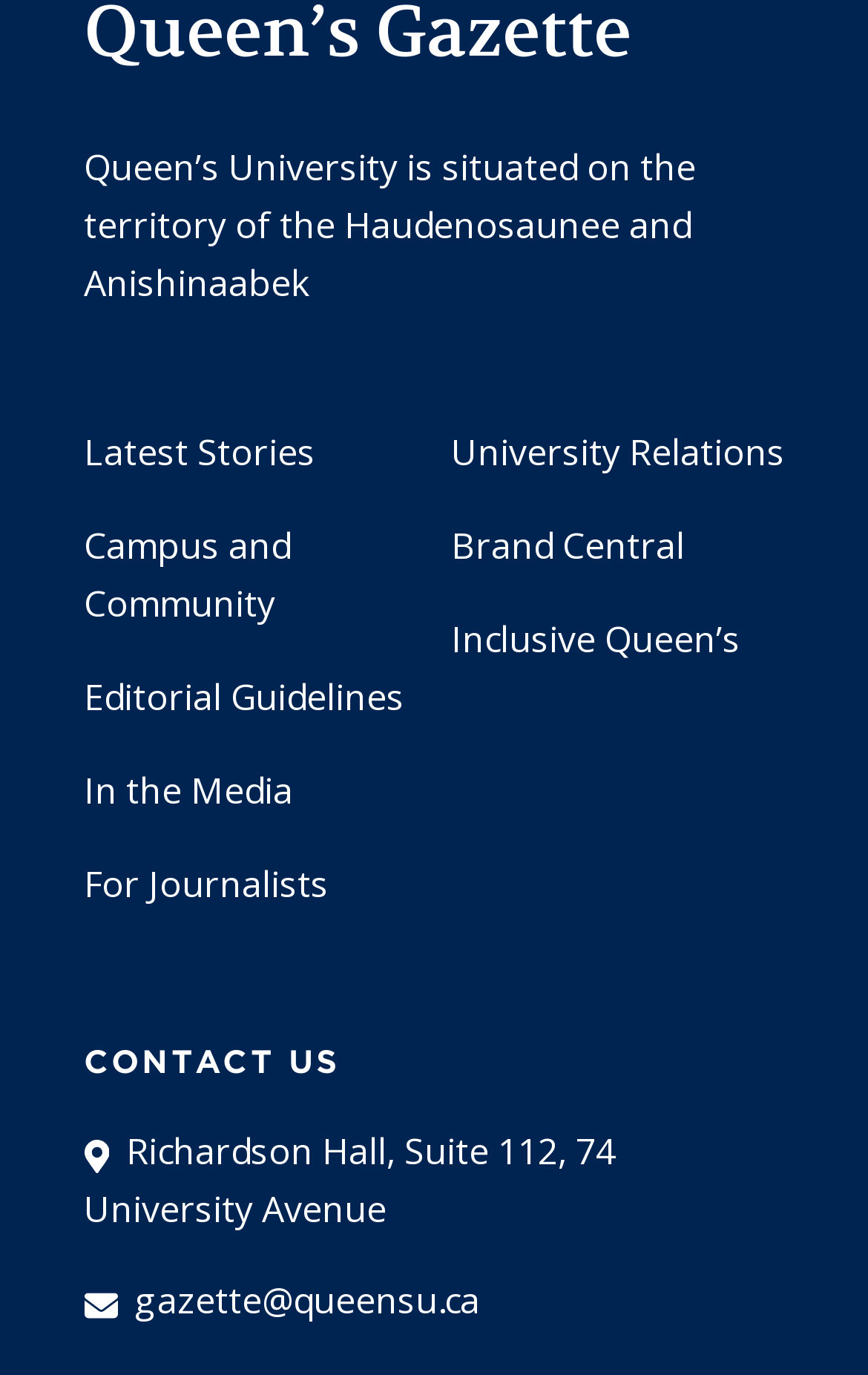Can you pinpoint the bounding box coordinates for the clickable element required for this instruction: "visit the Latest Stories page"? The coordinates should be four float numbers between 0 and 1, i.e., [left, top, right, bottom].

[0.096, 0.311, 0.363, 0.347]